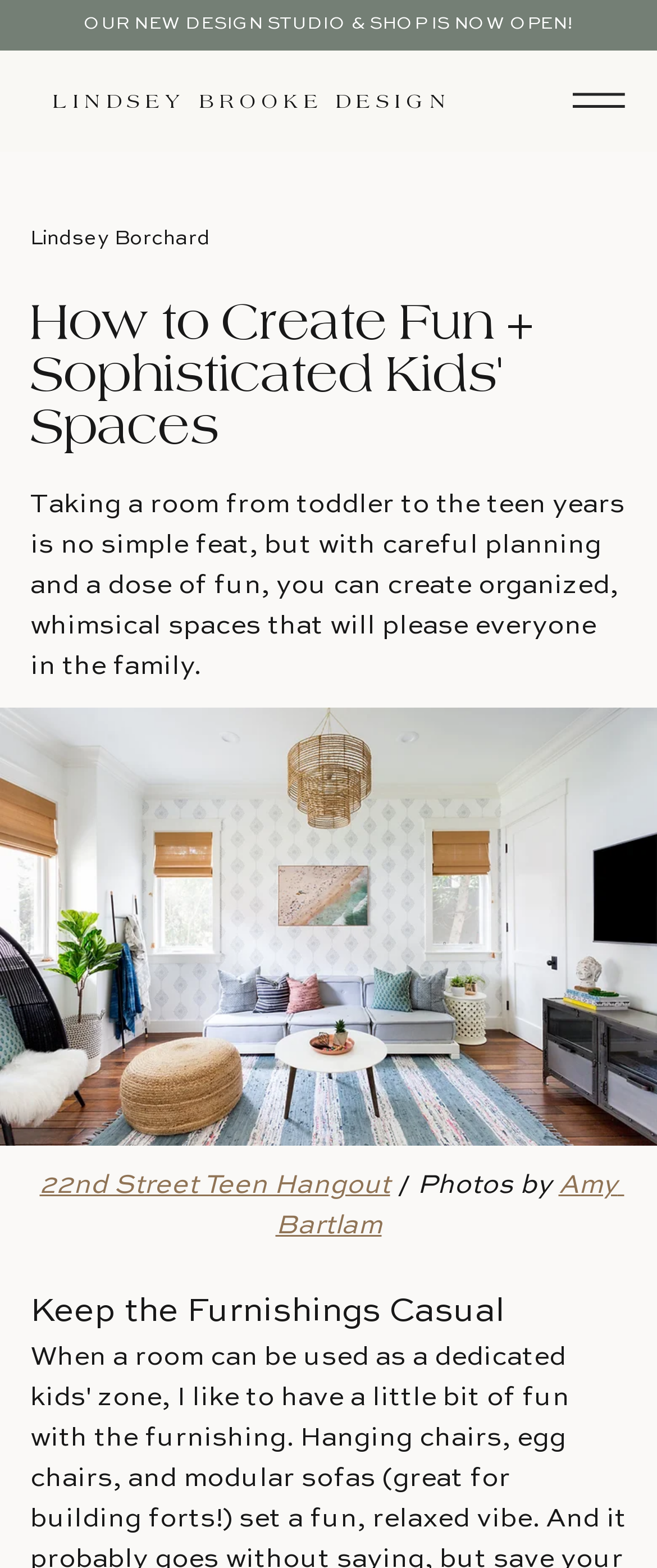What is the theme of the kids' space shown in the image?
Answer the question with detailed information derived from the image.

The image on the webpage shows a kids' space with a modular couch and wallpaper, which suggests that the theme of the space is a playroom.